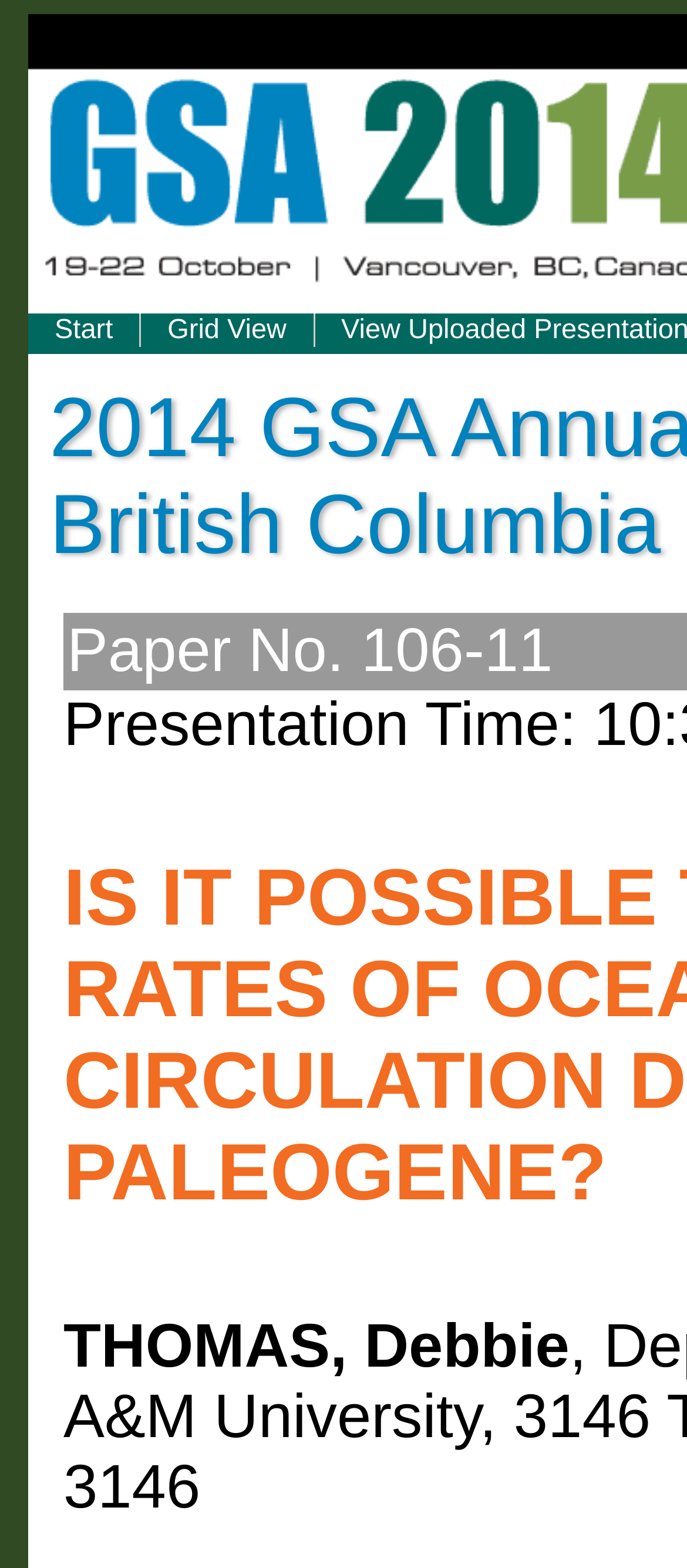Provide the bounding box coordinates for the UI element that is described by this text: "Grid View". The coordinates should be in the form of four float numbers between 0 and 1: [left, top, right, bottom].

[0.205, 0.2, 0.456, 0.222]